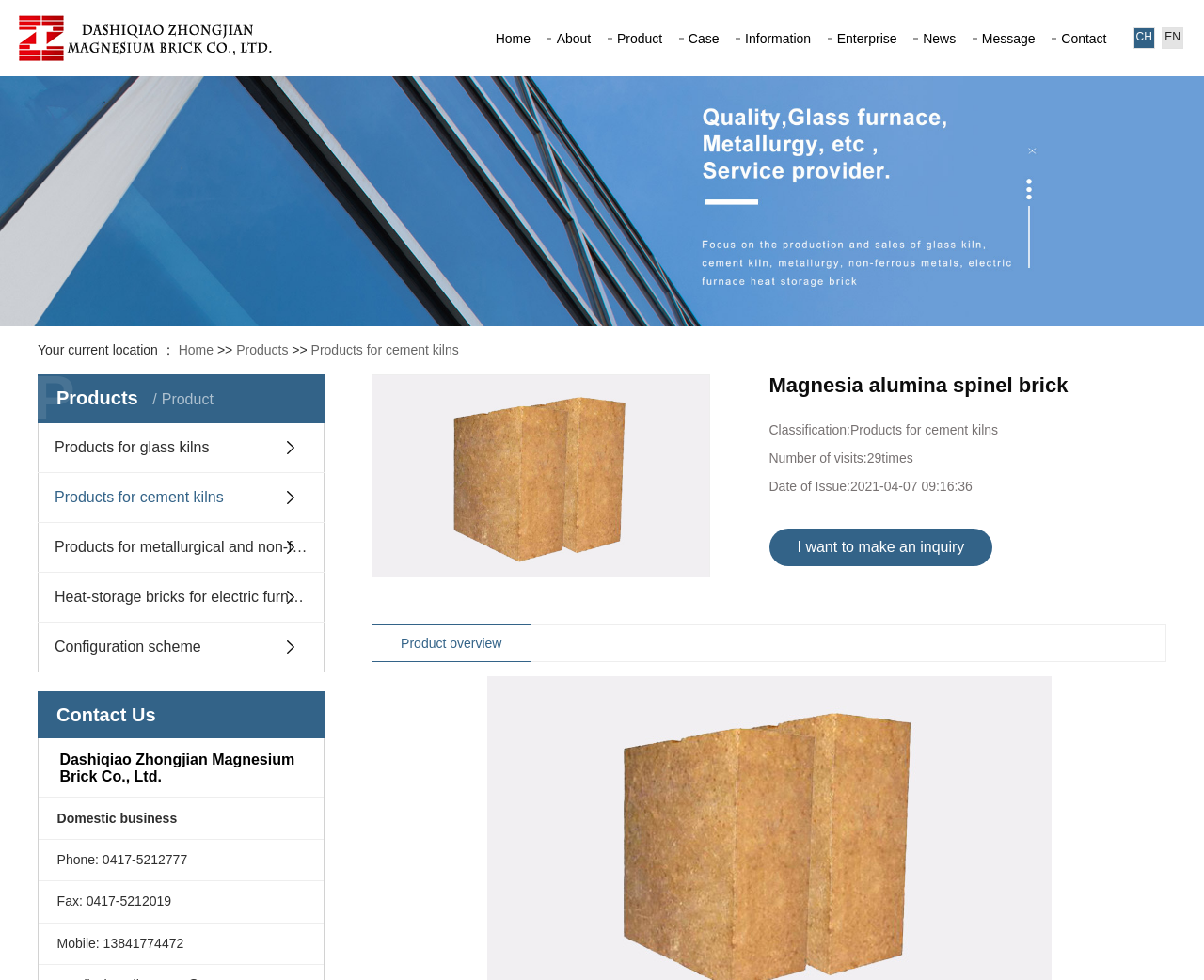What is the current location?
Provide a well-explained and detailed answer to the question.

The current location is indicated by the text 'Your current location ：' followed by a link 'Home', which suggests that the user is currently on the homepage.